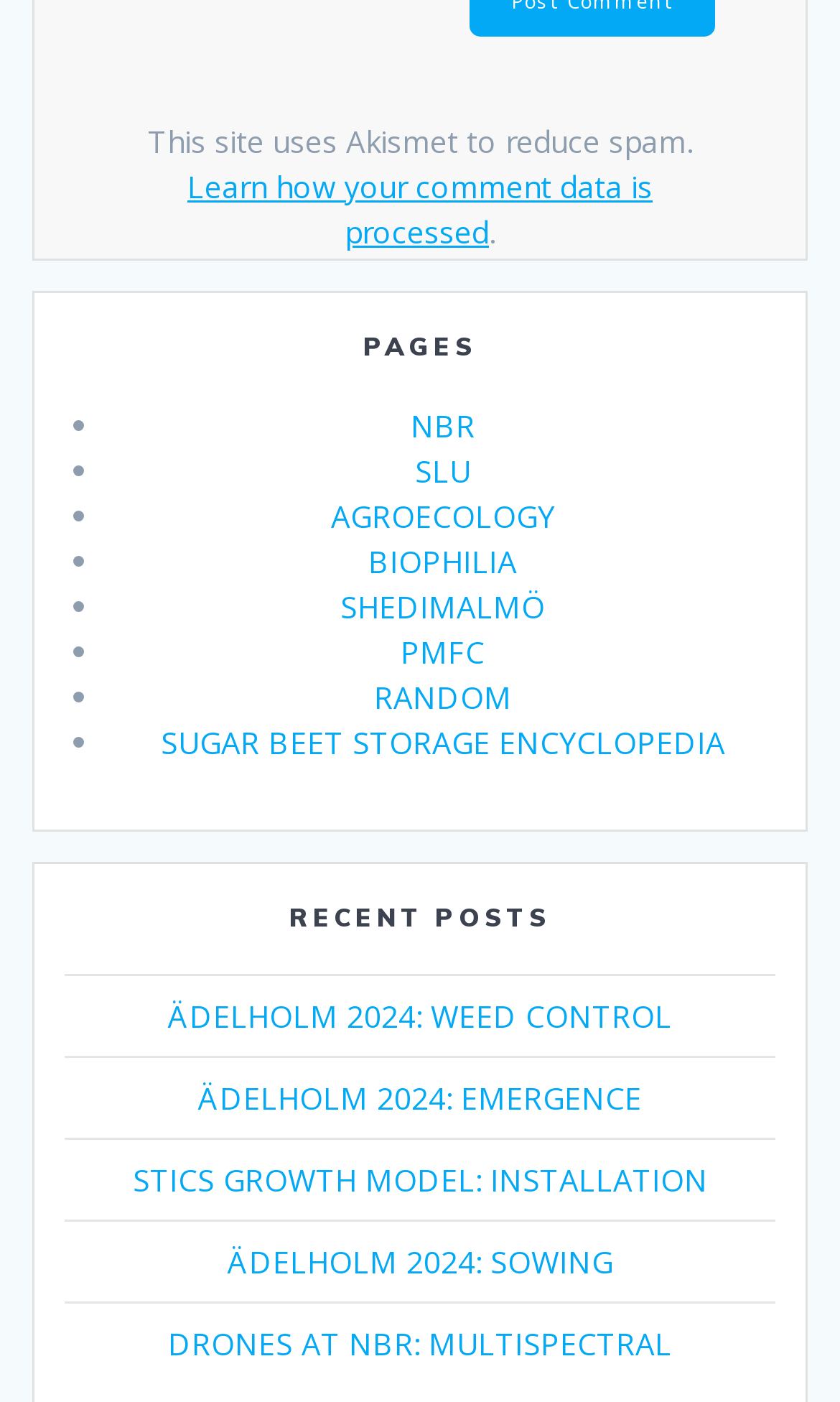Locate the bounding box coordinates of the element that should be clicked to execute the following instruction: "Check the post about DRONES AT NBR: MULTISPECTRAL".

[0.2, 0.943, 0.8, 0.972]